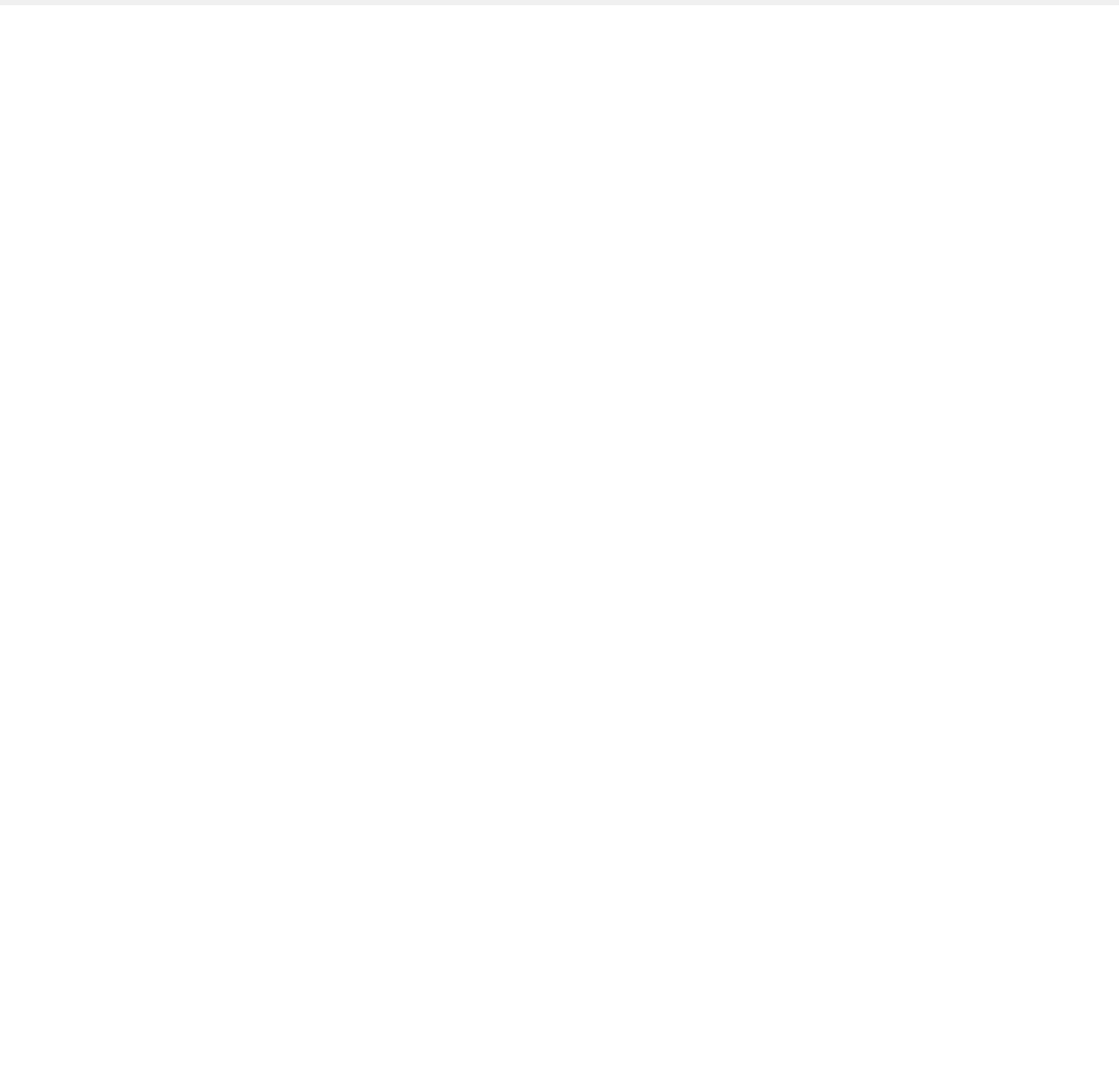Using the webpage screenshot, find the UI element described by Sections. Provide the bounding box coordinates in the format (top-left x, top-left y, bottom-right x, bottom-right y), ensuring all values are floating point numbers between 0 and 1.

[0.741, 0.05, 0.962, 0.076]